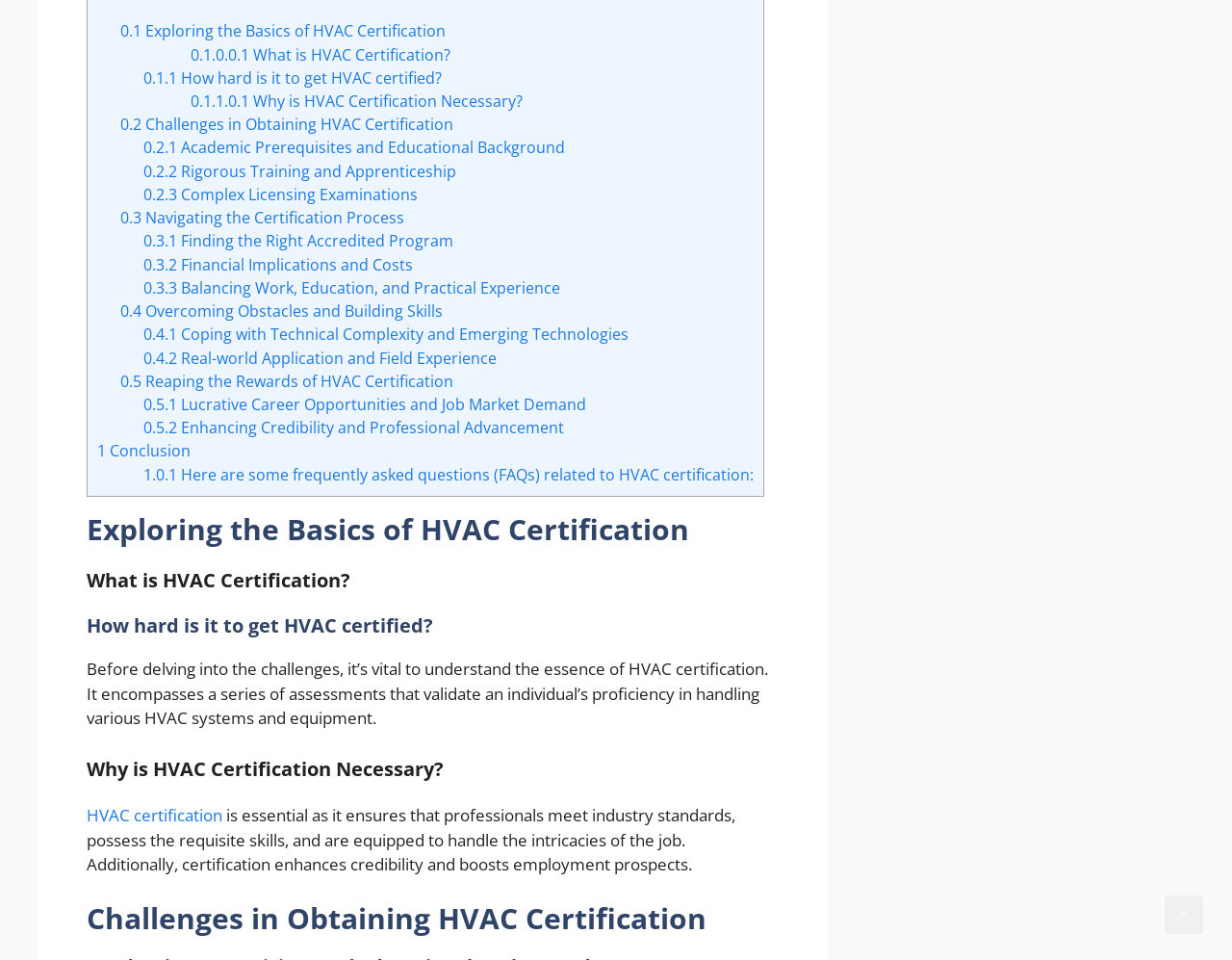Determine the bounding box coordinates of the clickable region to execute the instruction: "Click on '0.1 Exploring the Basics of HVAC Certification'". The coordinates should be four float numbers between 0 and 1, denoted as [left, top, right, bottom].

[0.098, 0.021, 0.362, 0.043]